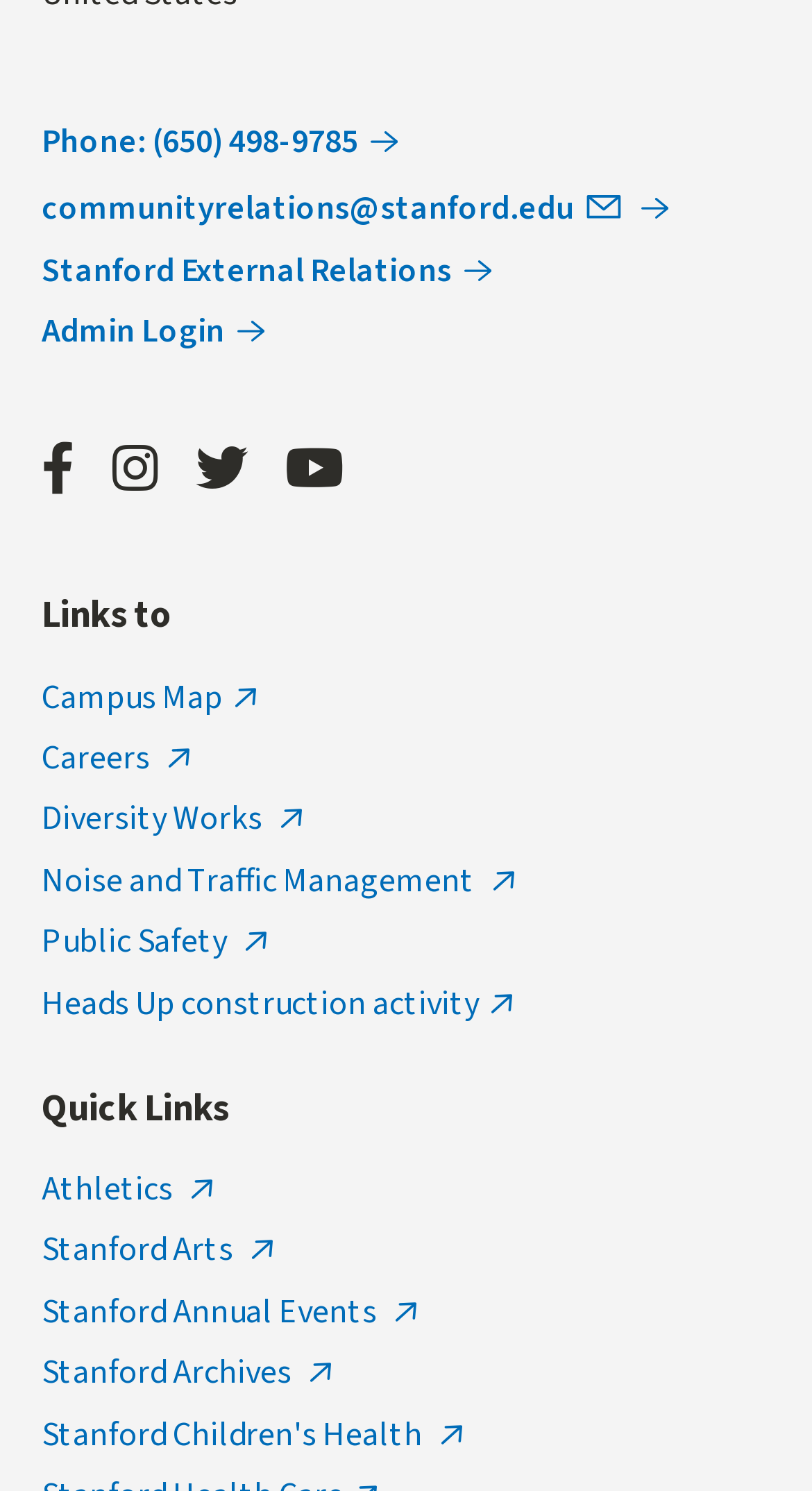Please respond to the question using a single word or phrase:
What is the purpose of the 'Admin Login' link?

To login as an administrator